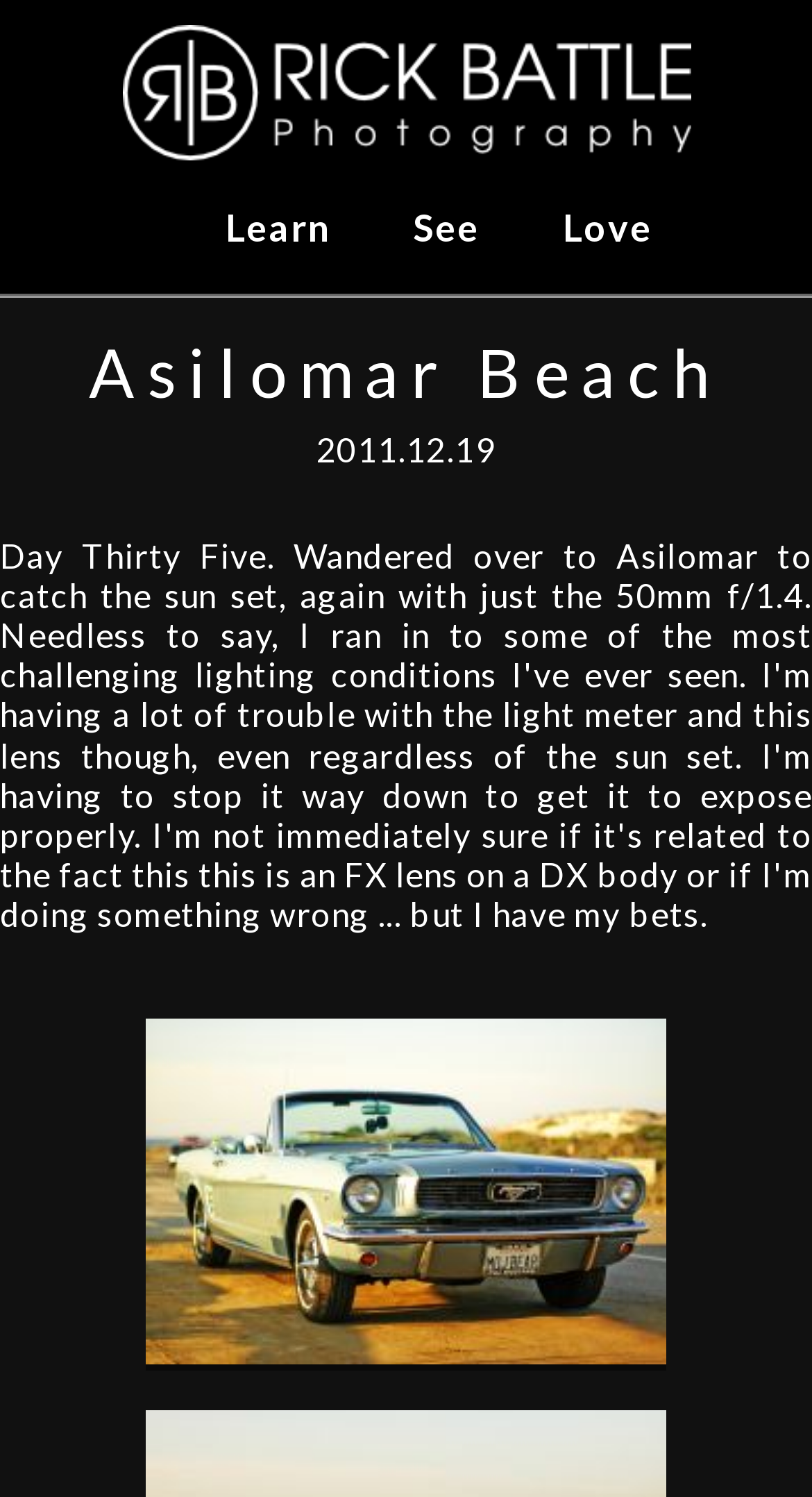Based on the image, give a detailed response to the question: What is the photographer's name?

The photographer's name can be found in the top-left corner of the webpage, where it says 'RICK BATTLE Photography' in a link and an image.